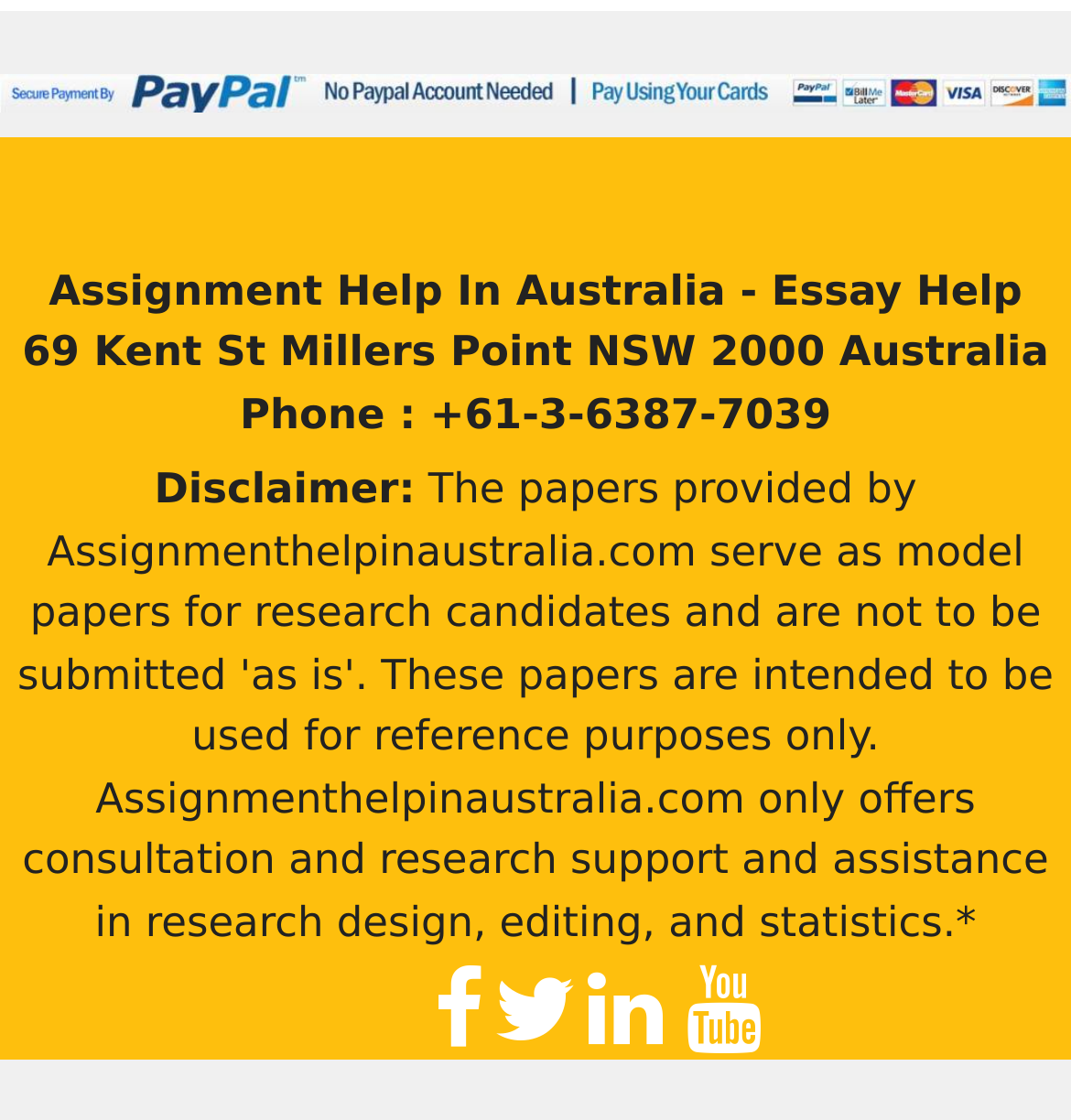Provide a brief response in the form of a single word or phrase:
What is the company's phone number?

+61-3-6387-7039